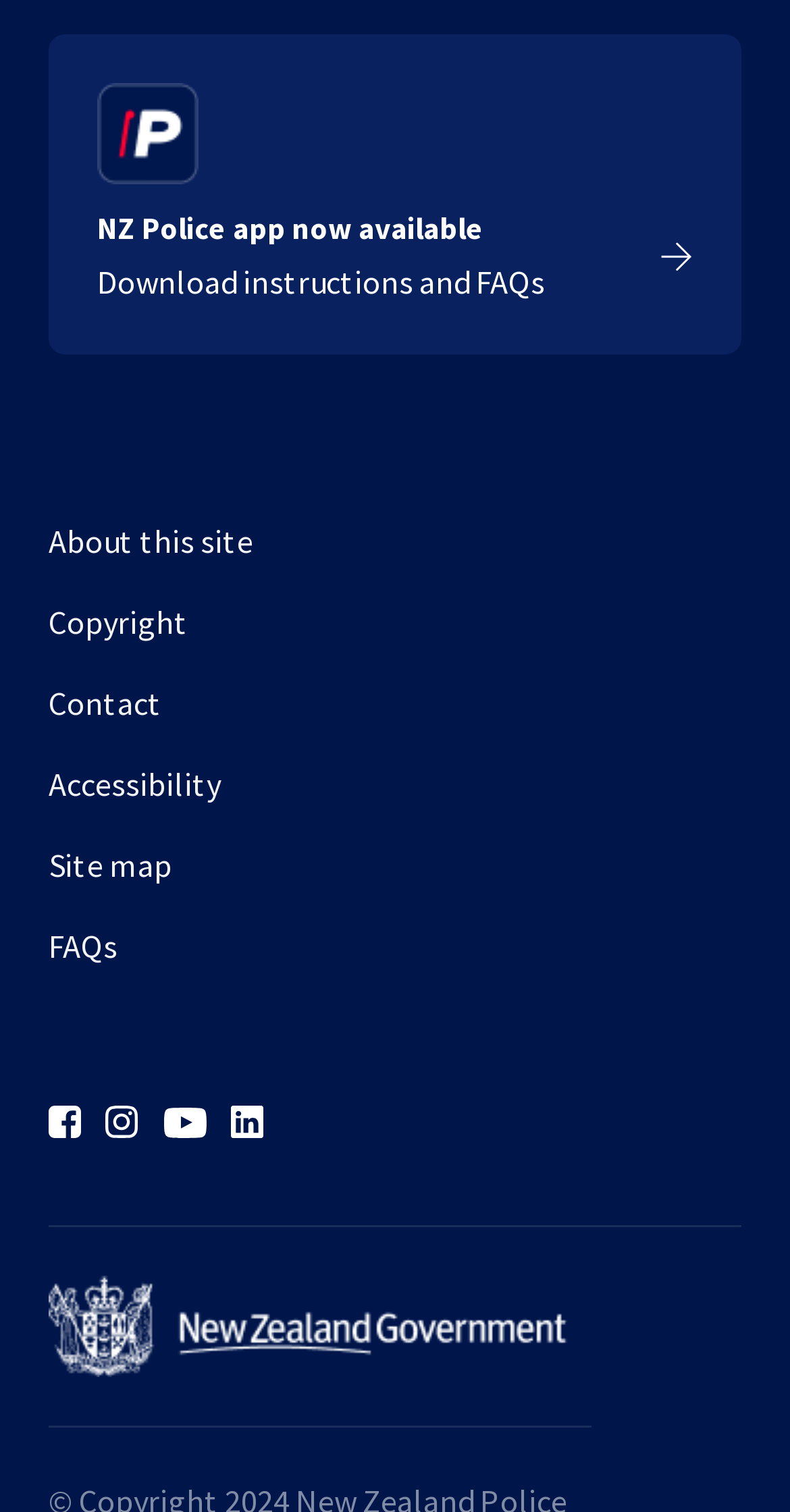Please determine the bounding box coordinates of the section I need to click to accomplish this instruction: "View the site map".

[0.062, 0.556, 0.938, 0.609]